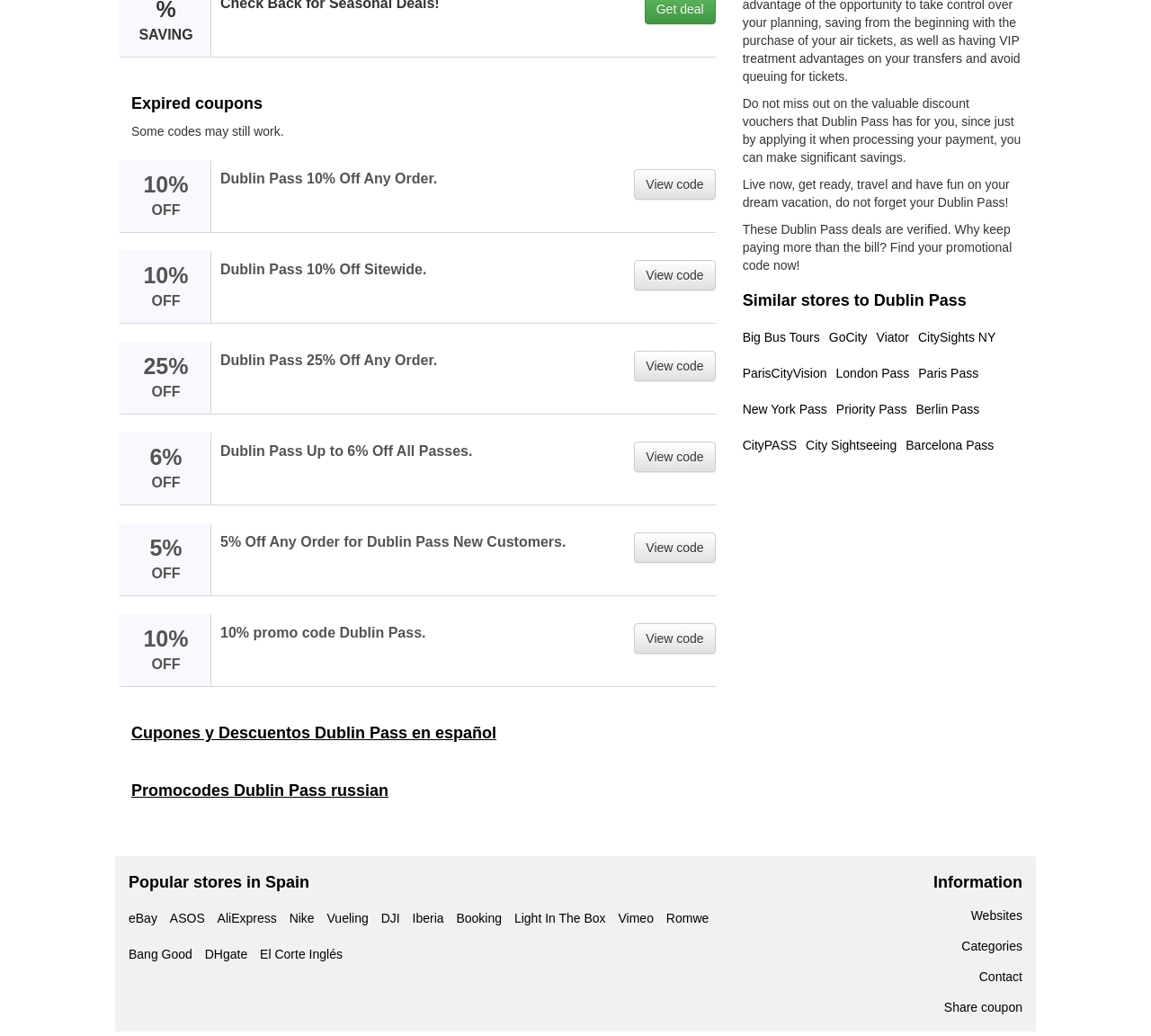Identify the bounding box of the UI component described as: "Categories".

[0.835, 0.907, 0.888, 0.92]